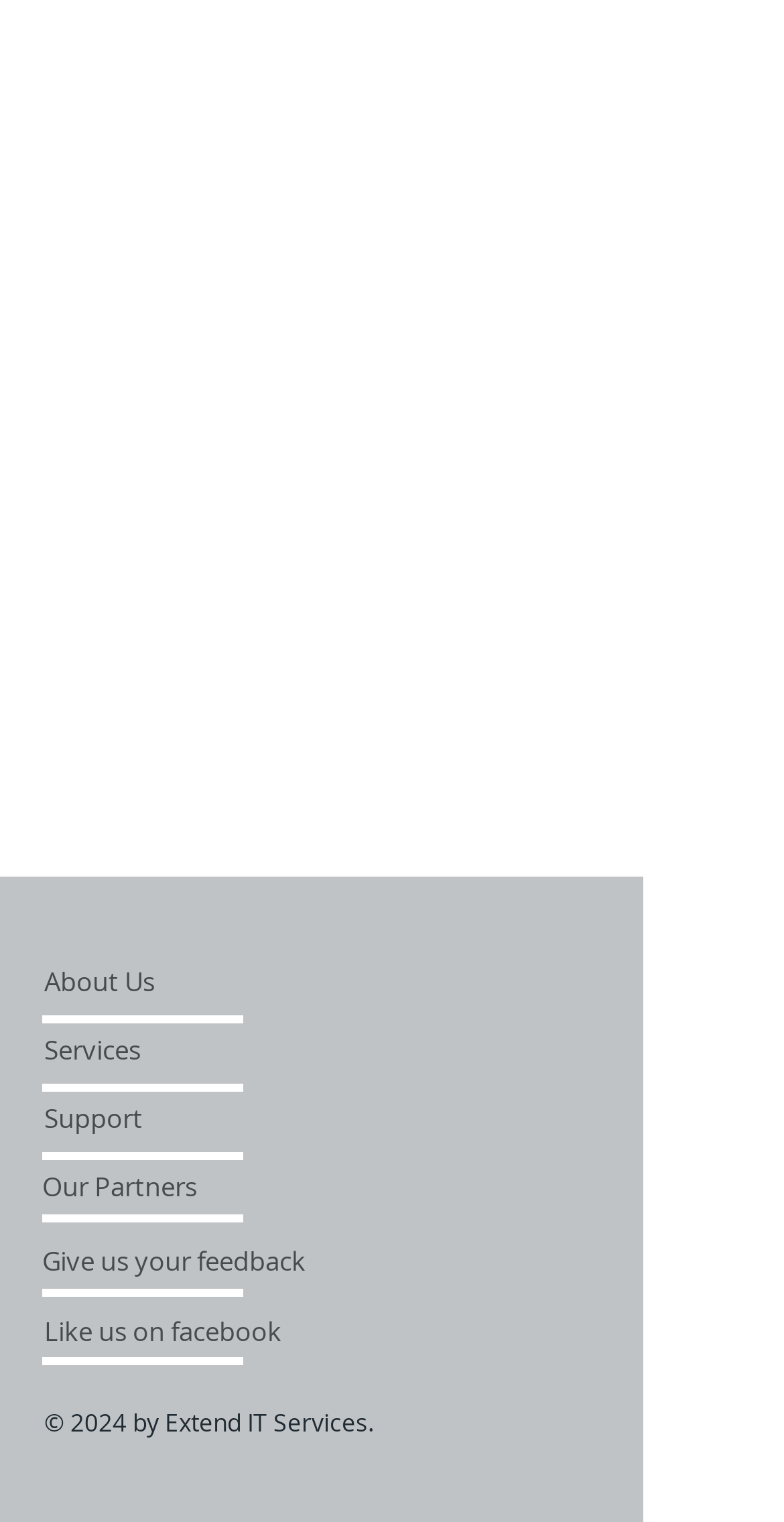What is the last item in the Social Bar?
Based on the image, answer the question with a single word or brief phrase.

Facebook